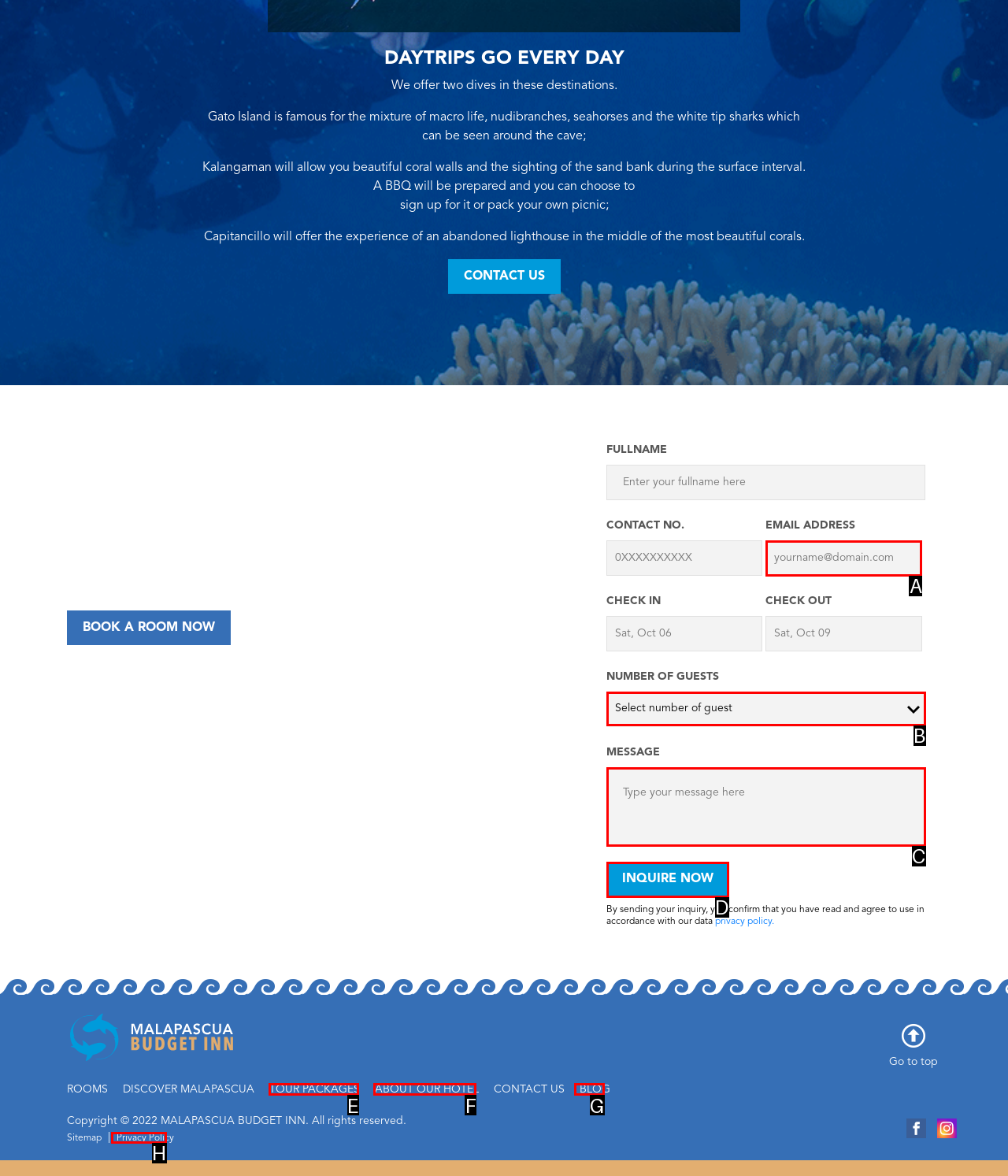Determine which option should be clicked to carry out this task: Inquire now
State the letter of the correct choice from the provided options.

D